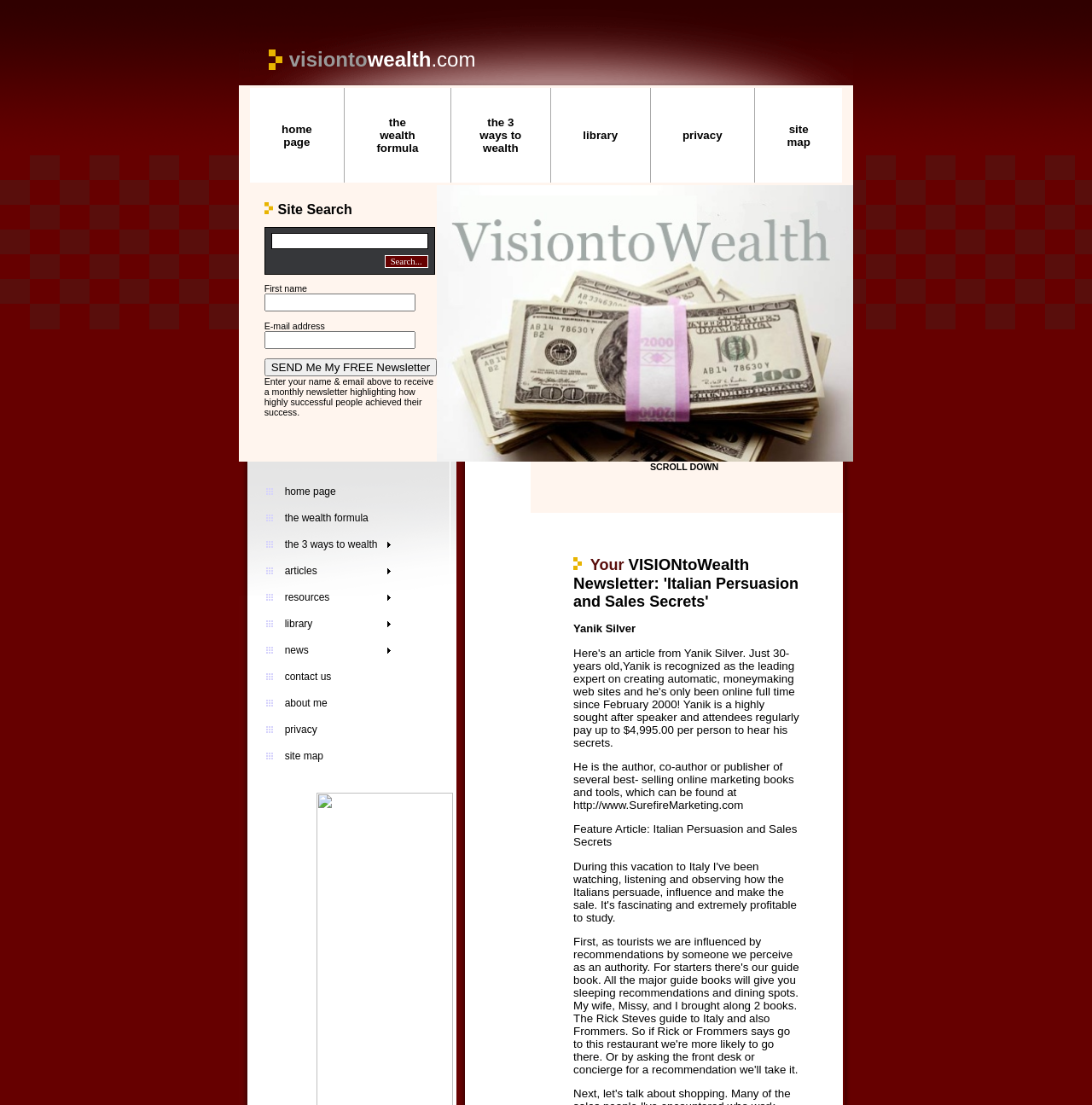Please identify the coordinates of the bounding box for the clickable region that will accomplish this instruction: "Click on the 'the wealth formula' link".

[0.341, 0.105, 0.386, 0.14]